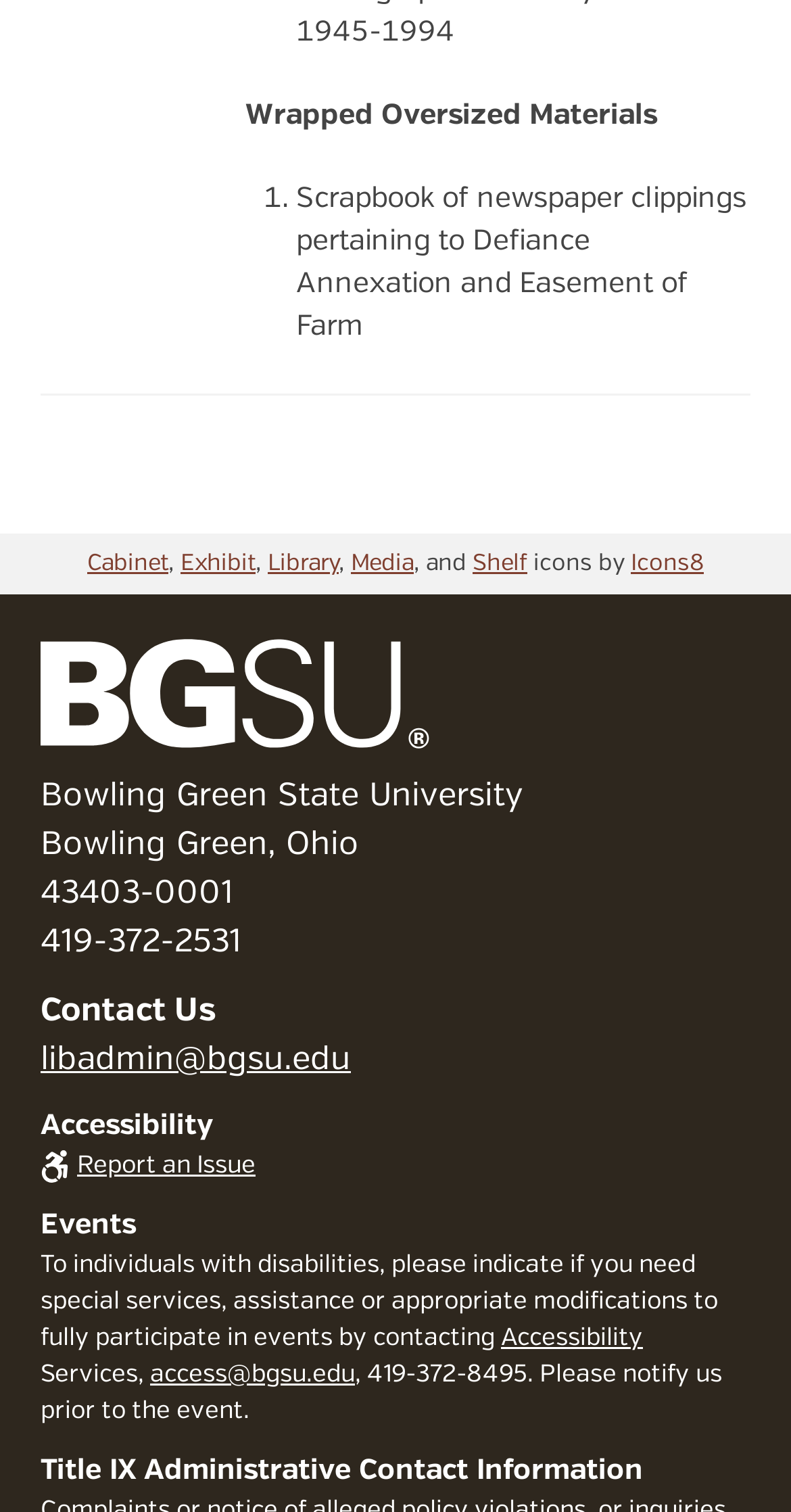What is the purpose of the 'Report an Issue' link?
Look at the screenshot and give a one-word or phrase answer.

To report accessibility issues